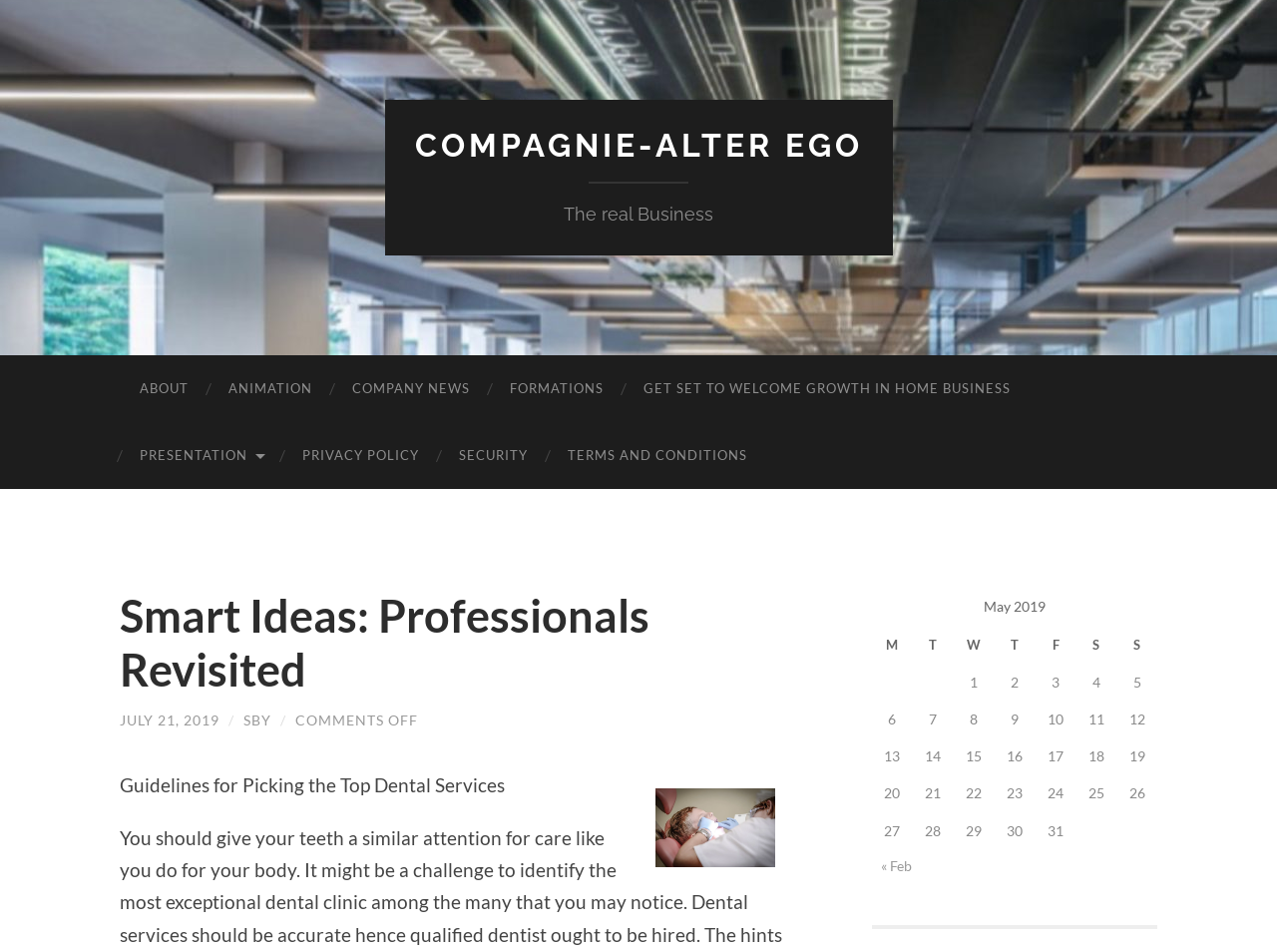Locate the bounding box coordinates of the element you need to click to accomplish the task described by this instruction: "Click on ABOUT".

[0.094, 0.373, 0.163, 0.443]